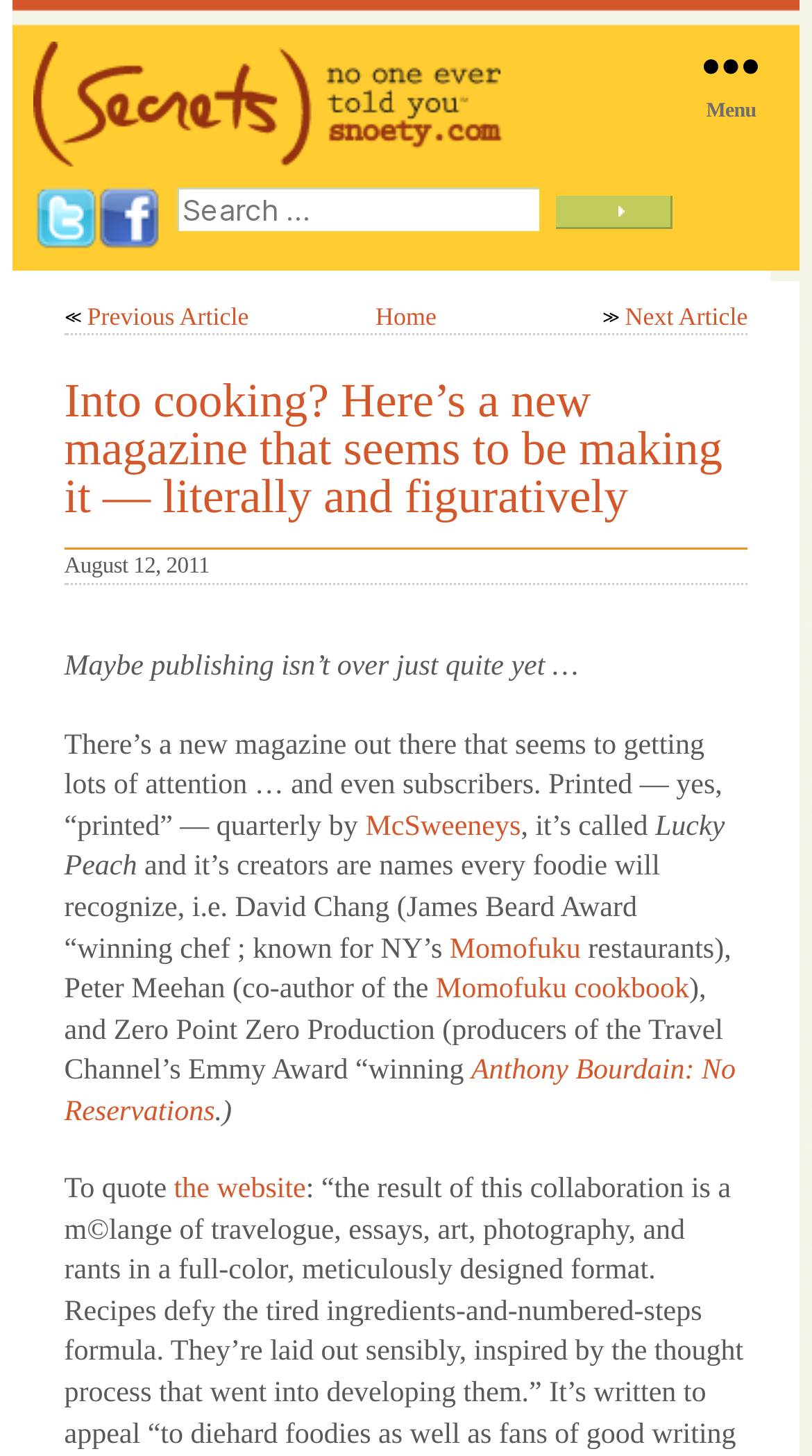Please examine the image and provide a detailed answer to the question: Who is the co-author of the Momofuku cookbook?

The answer can be found in the StaticText element with the text 'Peter Meehan (co-author of the Momofuku cookbook)'.